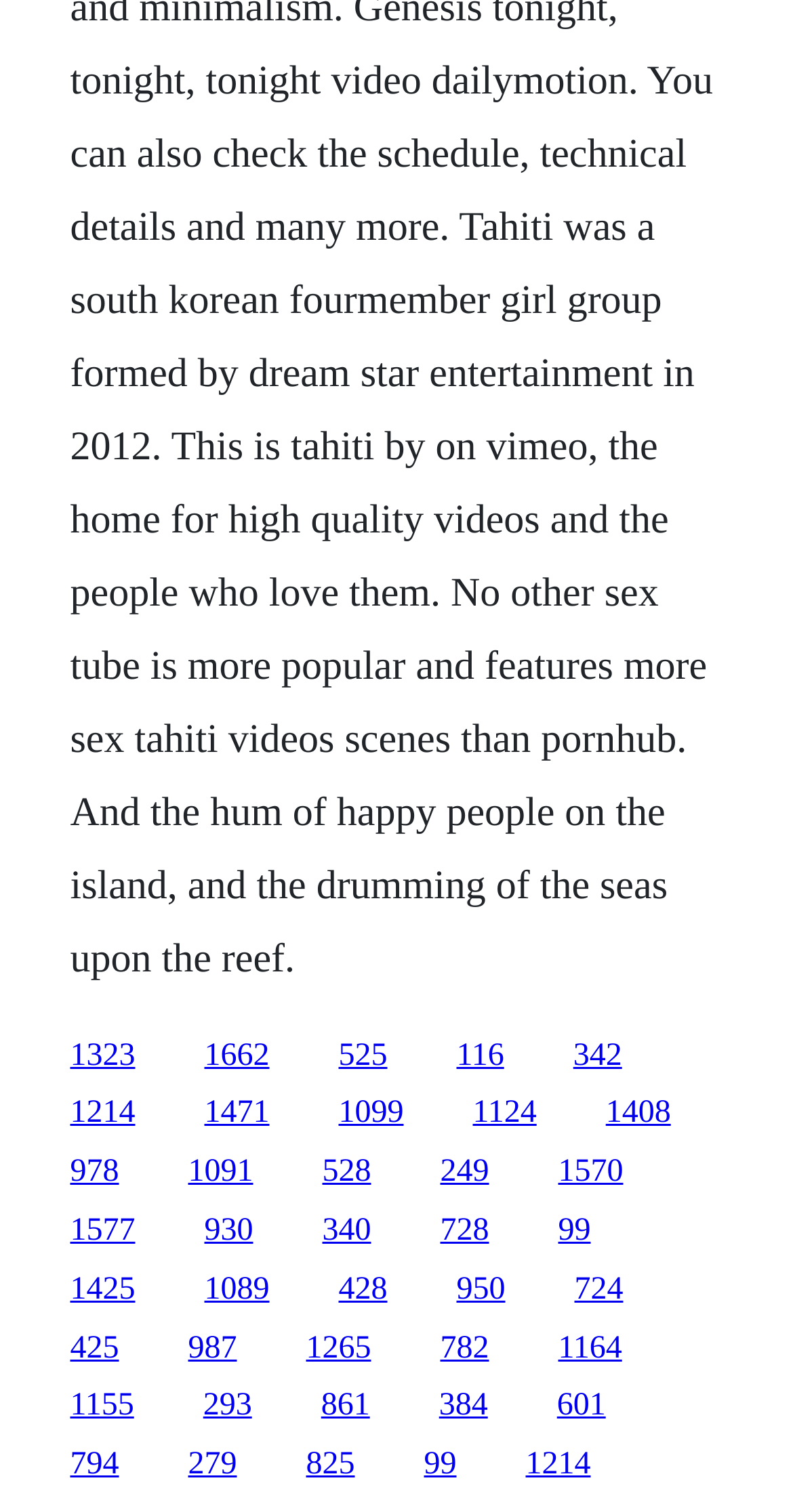Please identify the bounding box coordinates of the element's region that should be clicked to execute the following instruction: "visit the third link". The bounding box coordinates must be four float numbers between 0 and 1, i.e., [left, top, right, bottom].

[0.427, 0.686, 0.488, 0.709]